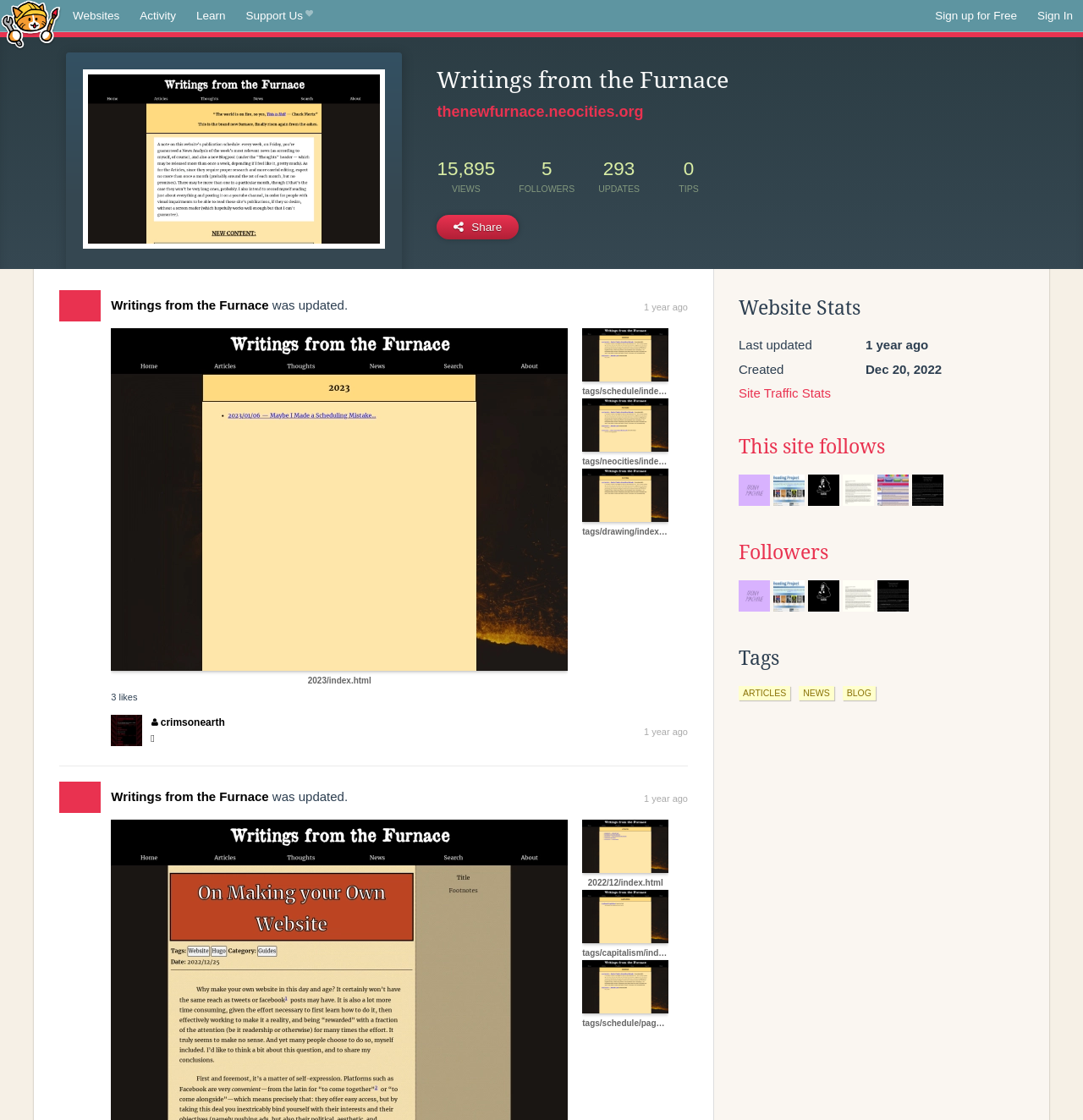What is the name of this website?
Using the visual information from the image, give a one-word or short-phrase answer.

Neocities